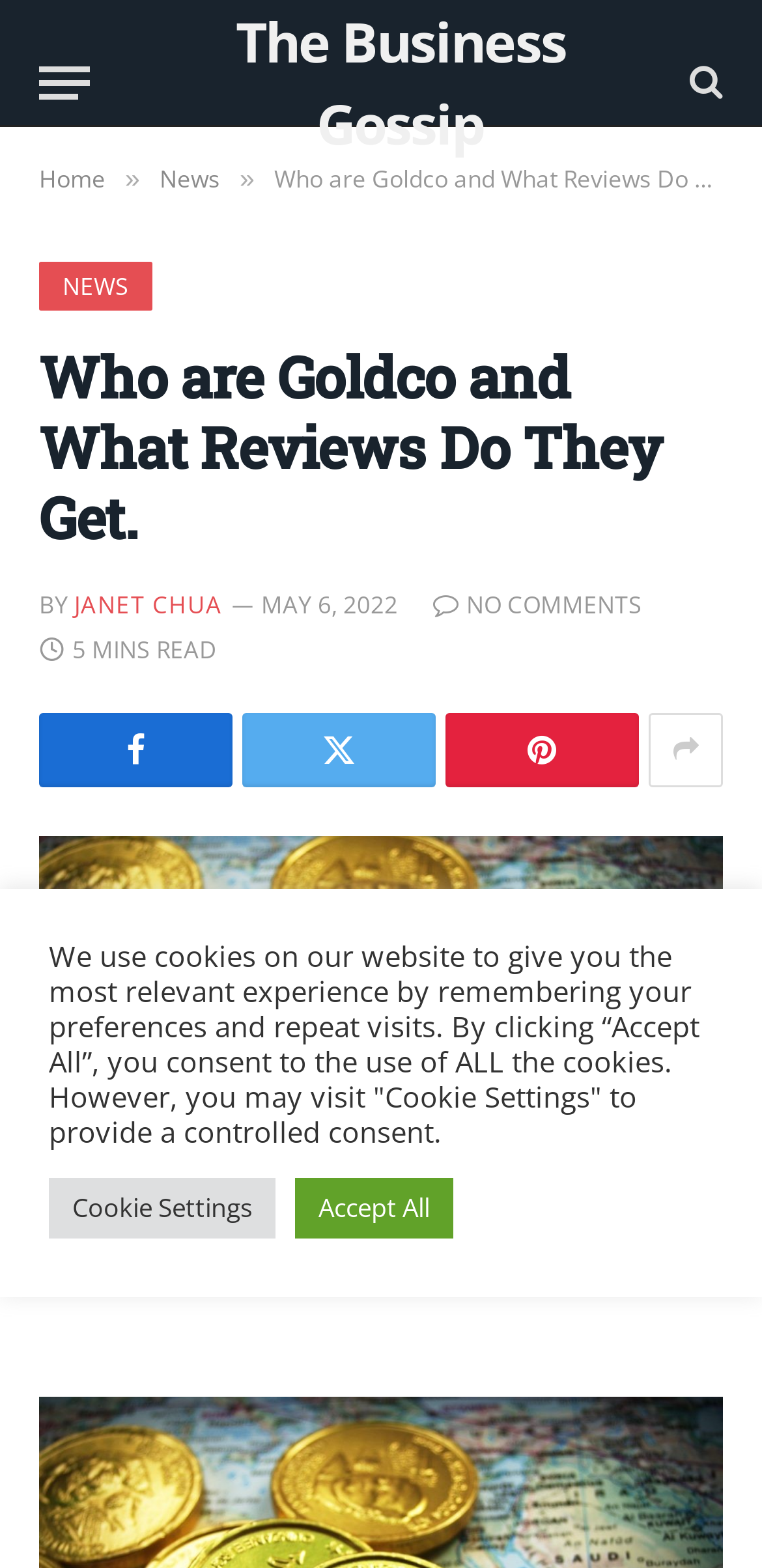Locate the bounding box coordinates of the clickable region necessary to complete the following instruction: "Learn more about Goldco". Provide the coordinates in the format of four float numbers between 0 and 1, i.e., [left, top, right, bottom].

[0.051, 0.533, 0.949, 0.818]